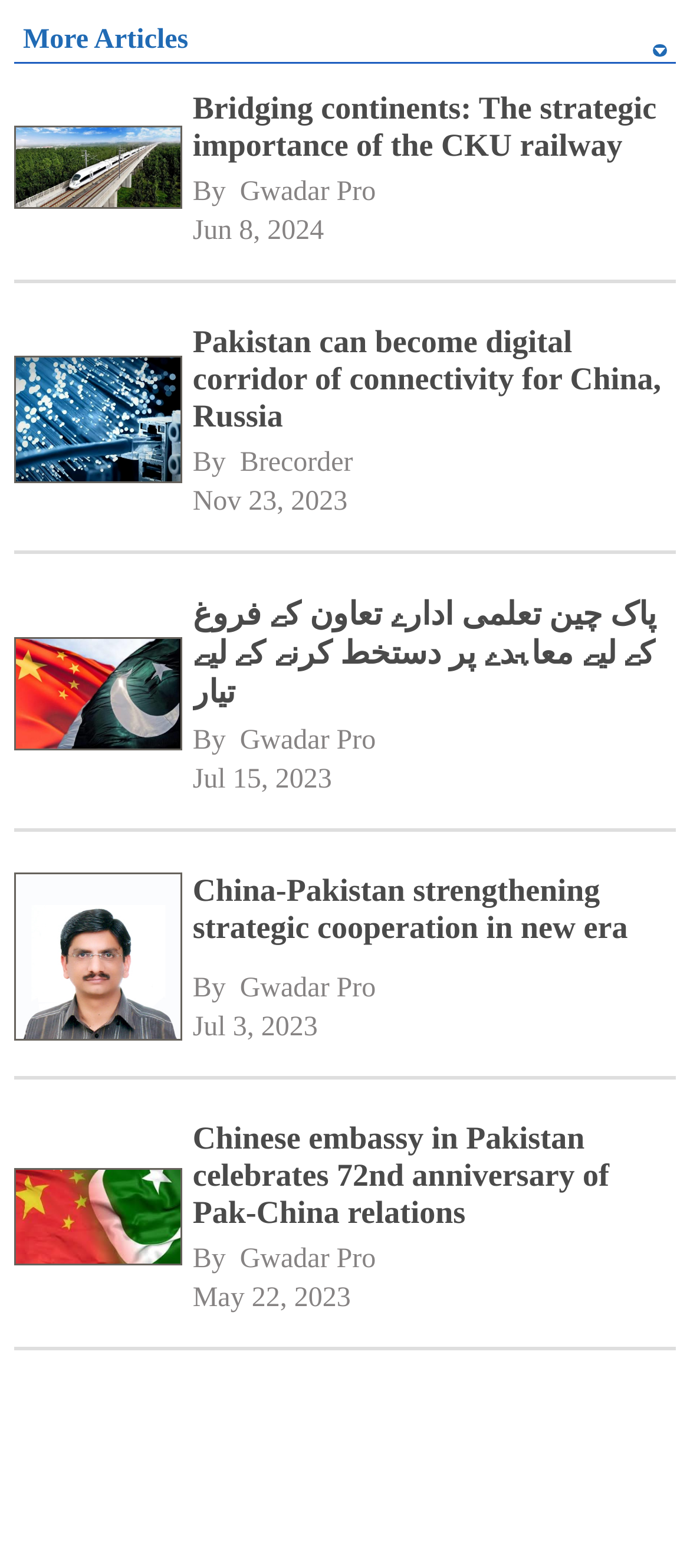Locate the bounding box coordinates of the element I should click to achieve the following instruction: "Check the news 'Chinese embassy in Pakistan celebrates 72nd anniversary of Pak-China relations'".

[0.02, 0.715, 0.26, 0.841]